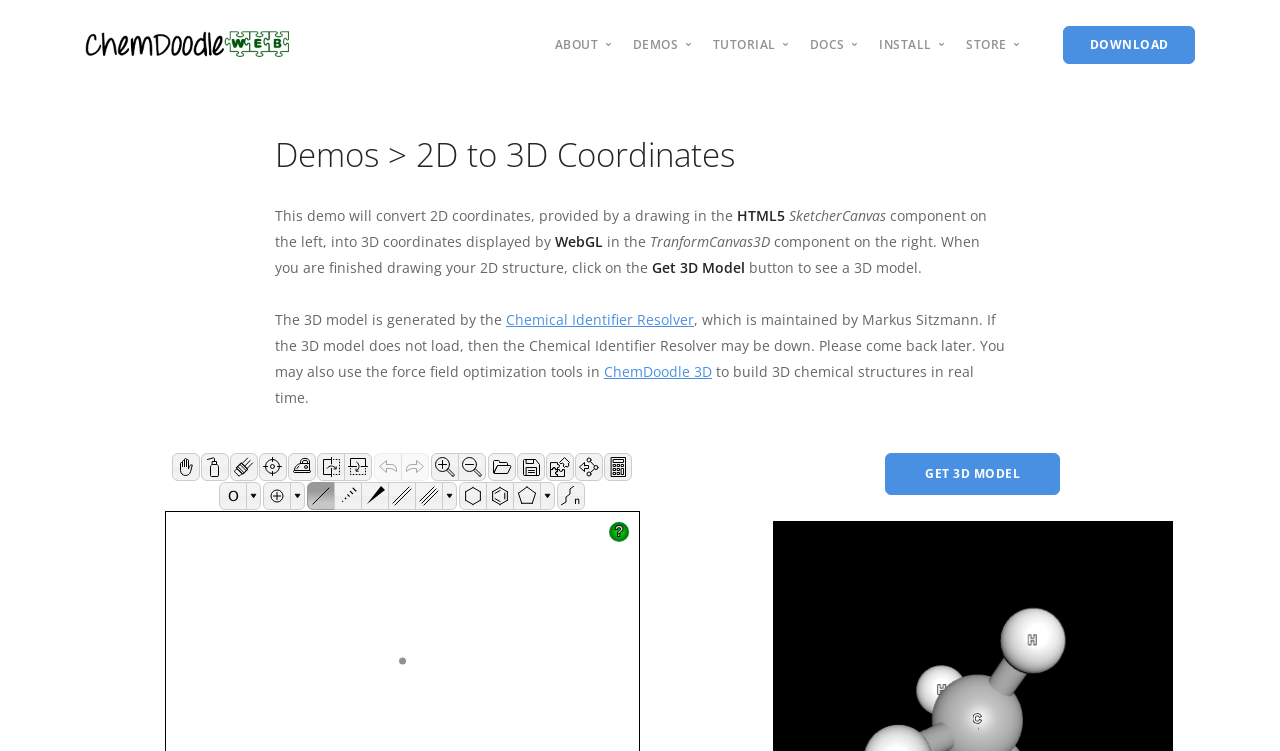How many headings are there on the webpage?
Based on the image content, provide your answer in one word or a short phrase.

9